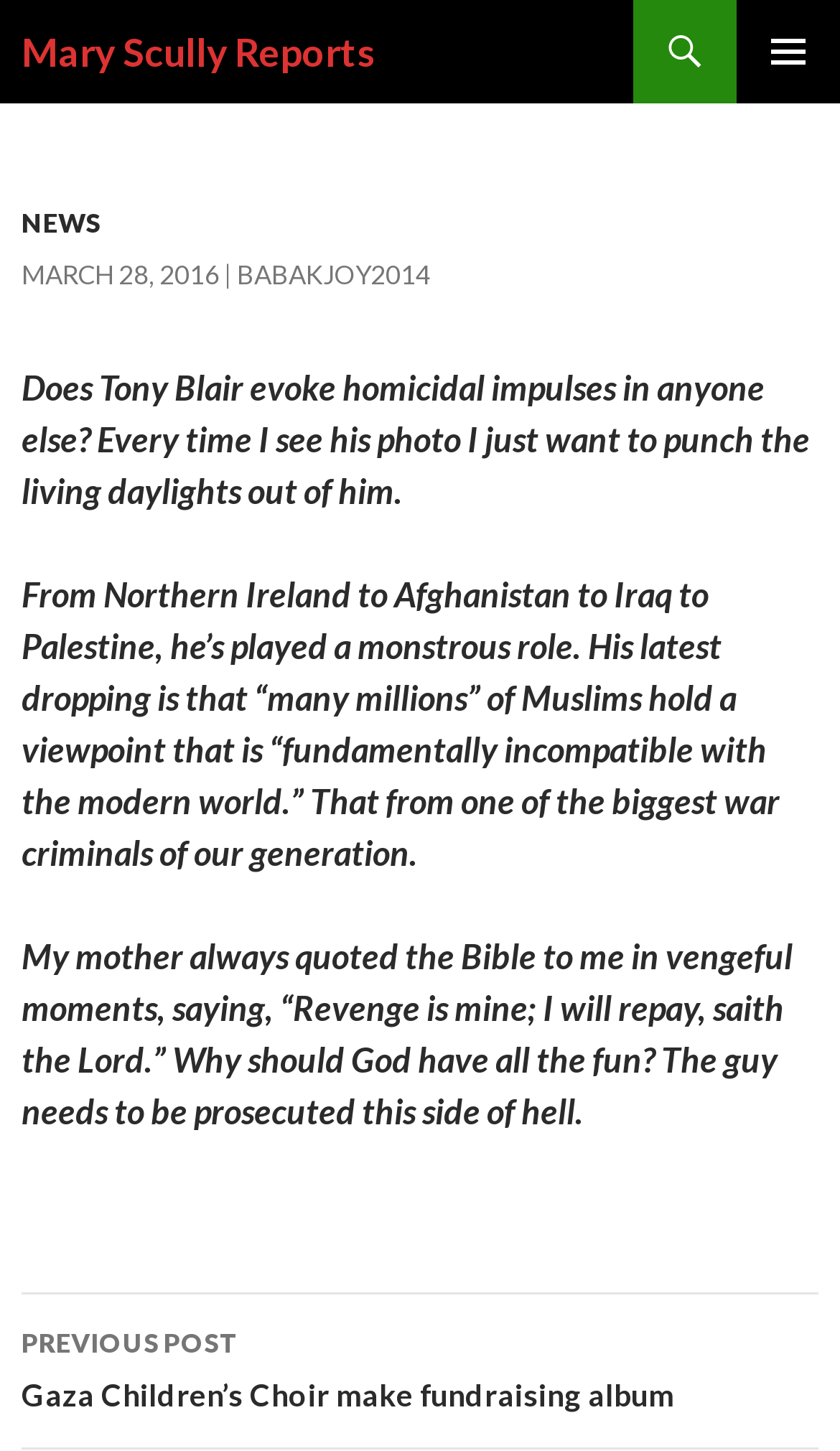Please reply to the following question using a single word or phrase: 
What is the location mentioned in the article?

Northern Ireland